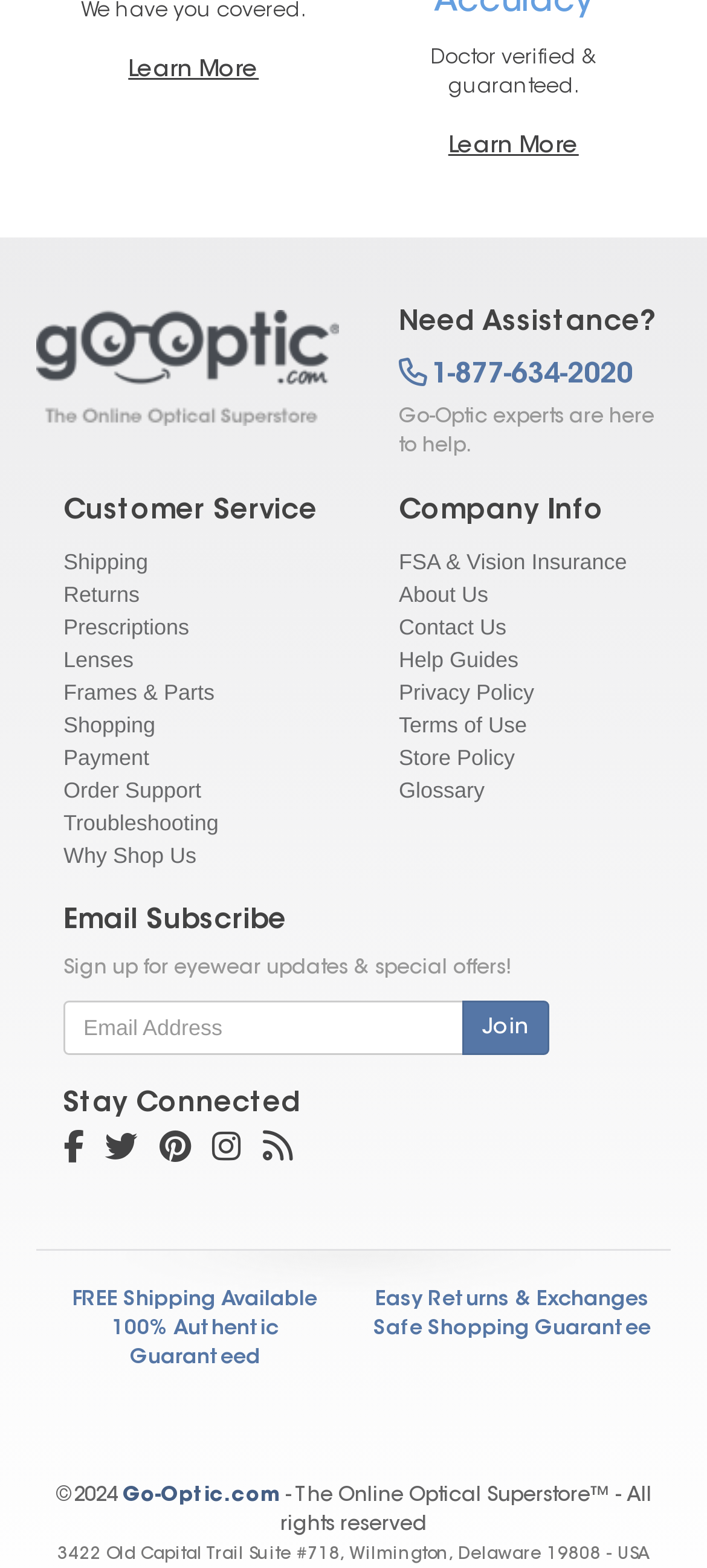Using the information in the image, could you please answer the following question in detail:
What is the phone number for customer service?

I found the phone number for customer service by looking at the top section of the webpage, where it says 'Need Assistance?' and provides the phone number '1-877-634-2020'.